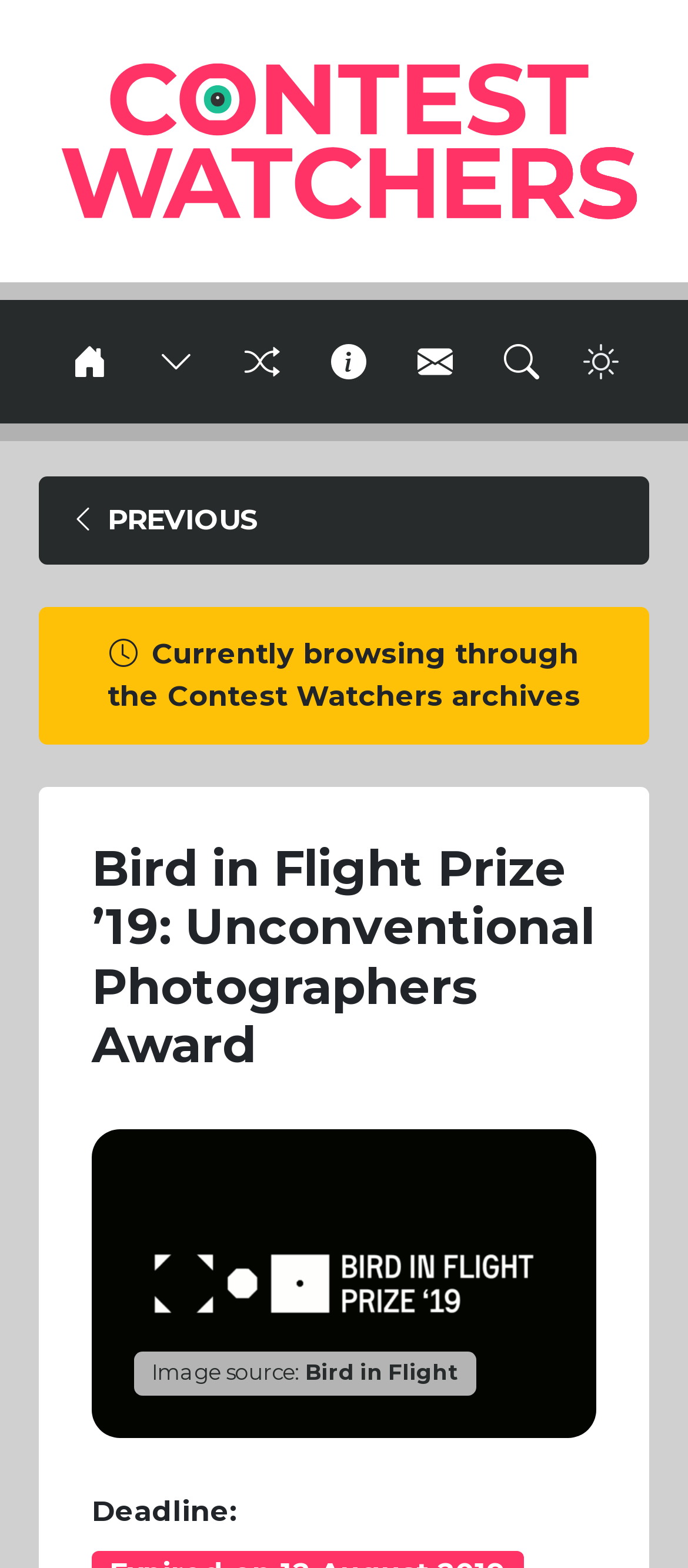Summarize the contents and layout of the webpage in detail.

The webpage is about the 2019 Bird in Flight Prize contest, which is open for works by unconventional photographers worldwide with no restricted theme. 

At the top left corner, there is a link to "Contest Watchers – International Creative Challenges and Competitions" accompanied by an image with the same name. Below this, there is a horizontal separator line. 

Next to the separator line, there is a heading that reads "Contest Watchers — International Creative Challenges and Competitions". To the right of this heading, there is a "Main Navigation" section with several icons, including a toggle button for the "Browse Contests" menu, and buttons for various social media platforms.

Below the navigation section, there is a complementary section that takes up most of the page's width. Within this section, there are several horizontal separator lines dividing the content. 

Above the first separator line, there is a link to the previous page. Below the separator line, there is a static text that reads "Currently browsing through the Contest Watchers archives". 

Further down, there is a header section with a heading that reads "Bird in Flight Prize ’19: Unconventional Photographers Award". Below this heading, there is a figure with an image related to the contest, accompanied by a caption that mentions the image source as "Bird in Flight". 

At the bottom of the page, there is a heading that reads "Contest Status" with a description list term that provides information about the contest deadline.